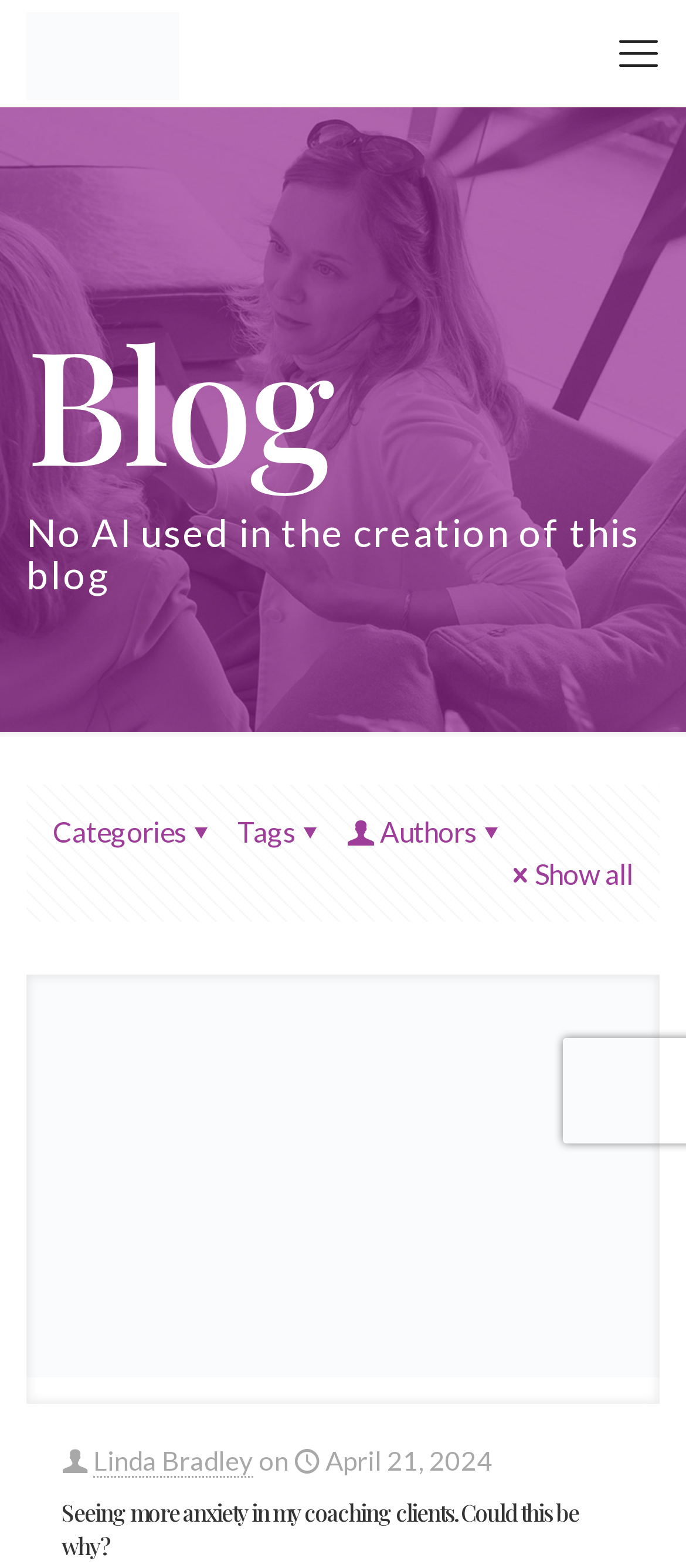What is the date of the latest article?
Could you answer the question in a detailed manner, providing as much information as possible?

I found the date of the latest article by looking at the StaticText element 'April 21, 2024' which is located near the author's name and the article title.